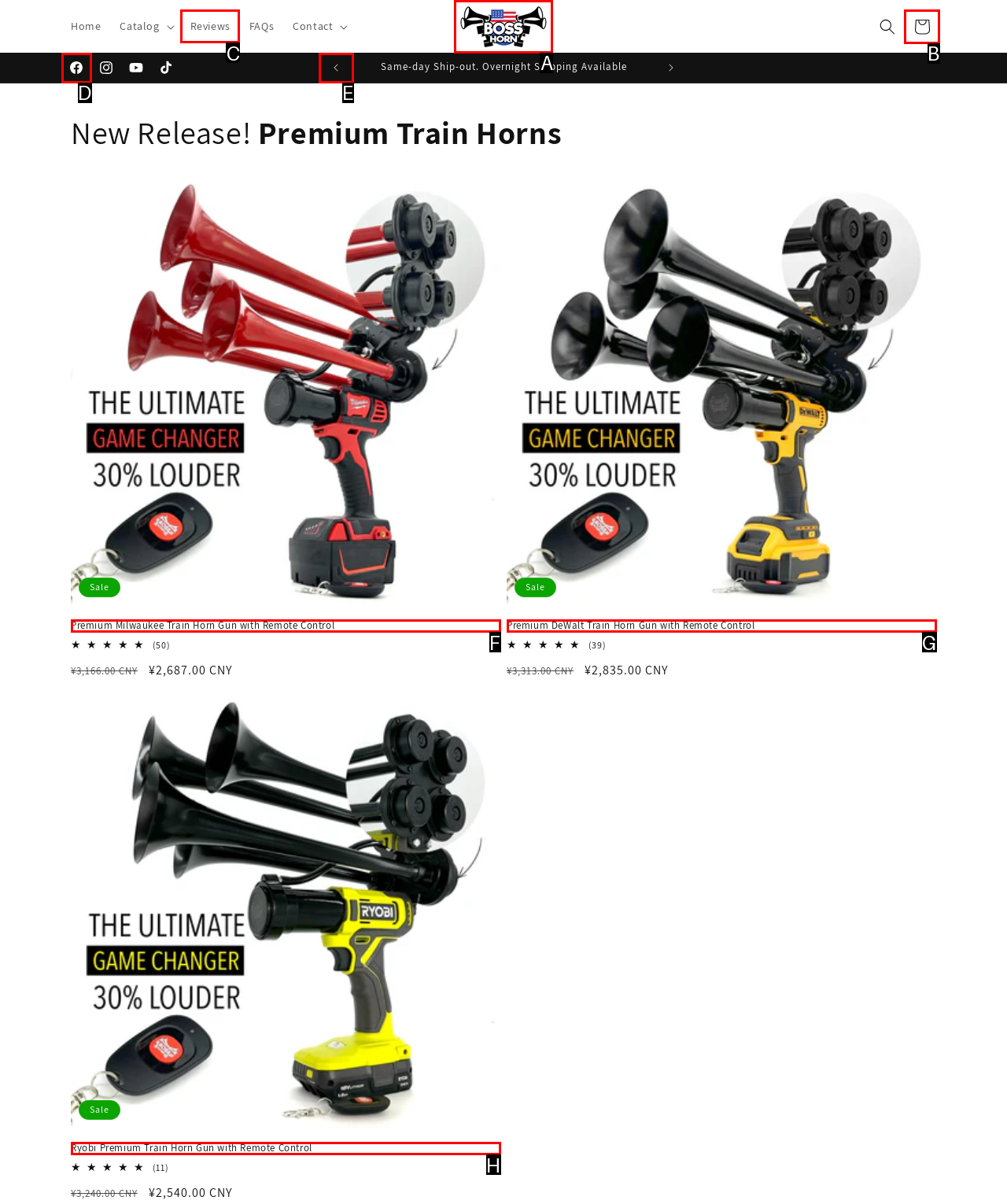Select the HTML element to finish the task: Click on the 'Cart' link Reply with the letter of the correct option.

B